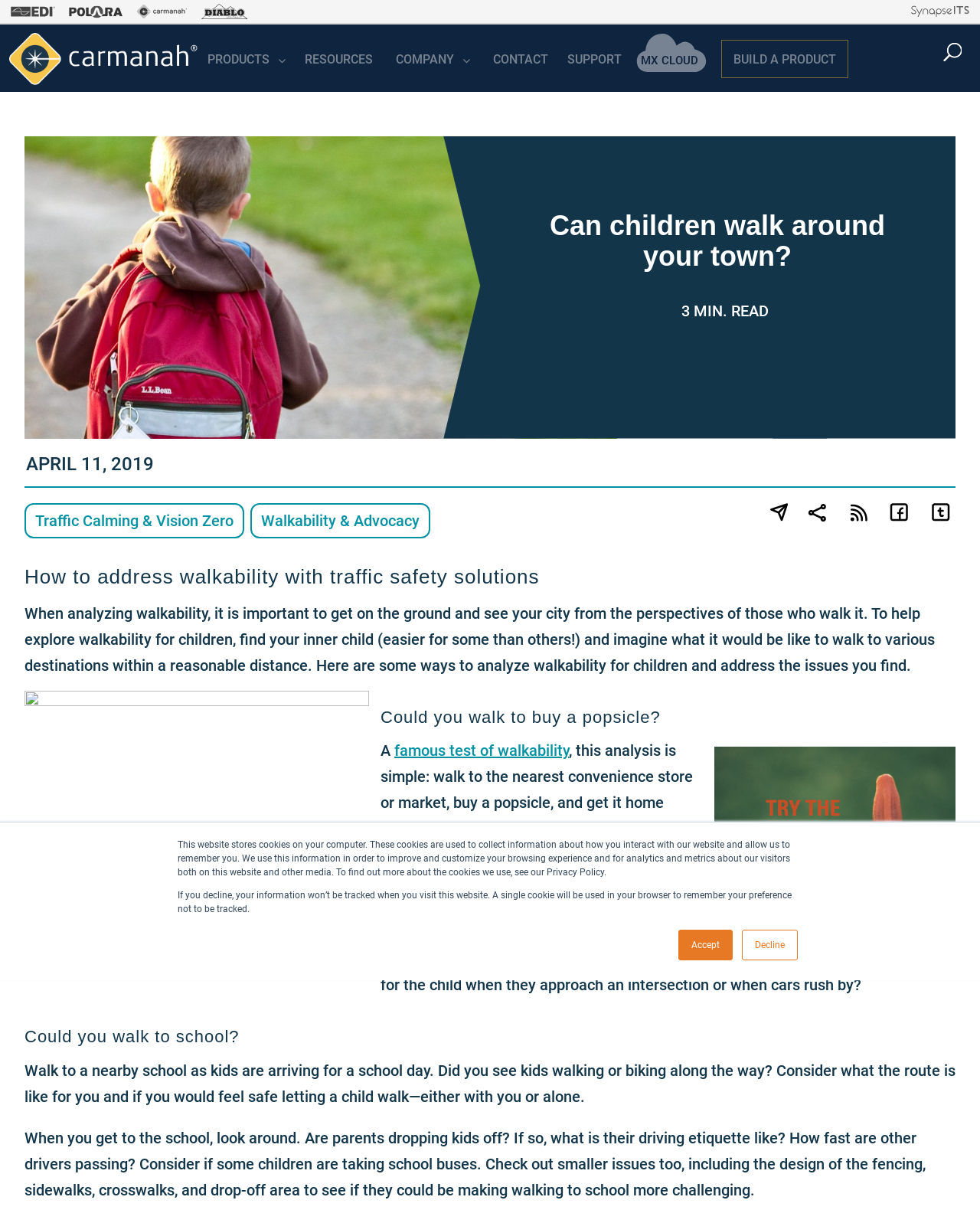Refer to the image and provide an in-depth answer to the question: 
What is the date of the article?

I looked for the date of the article and found it near the heading 'Can children walk around your town?' which is 'APRIL 11, 2019'.